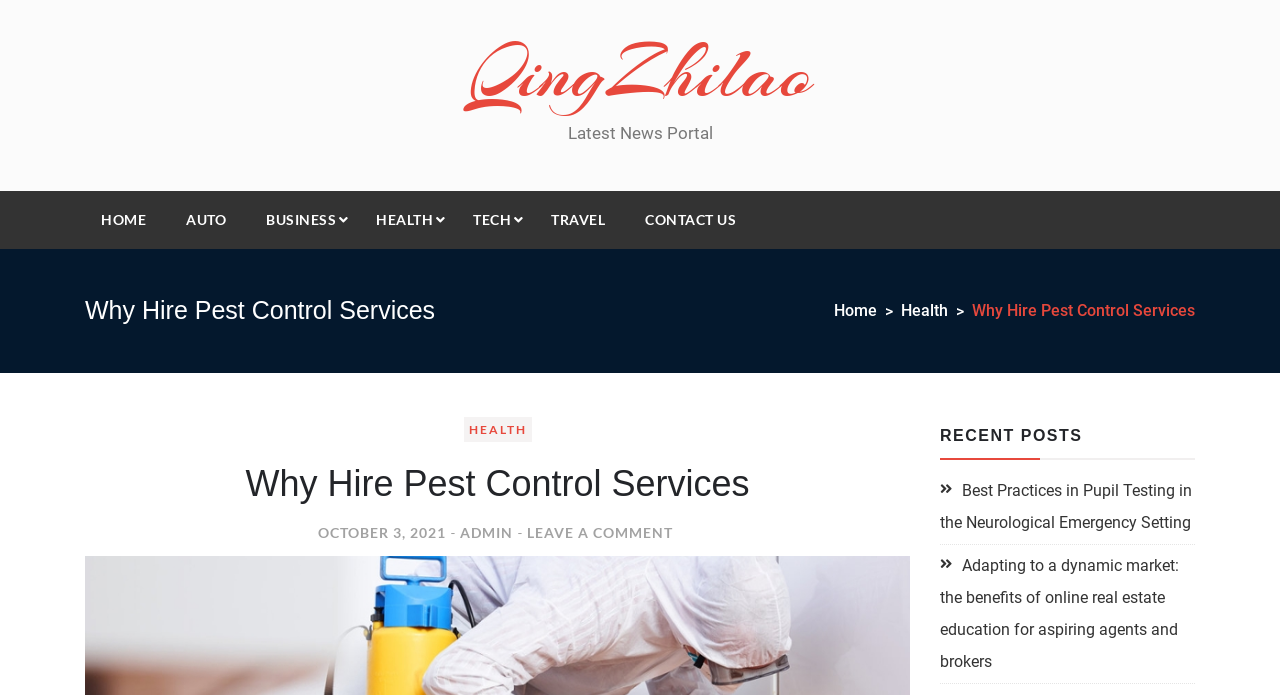Please specify the coordinates of the bounding box for the element that should be clicked to carry out this instruction: "leave a comment on why hire pest control services". The coordinates must be four float numbers between 0 and 1, formatted as [left, top, right, bottom].

[0.411, 0.754, 0.525, 0.779]